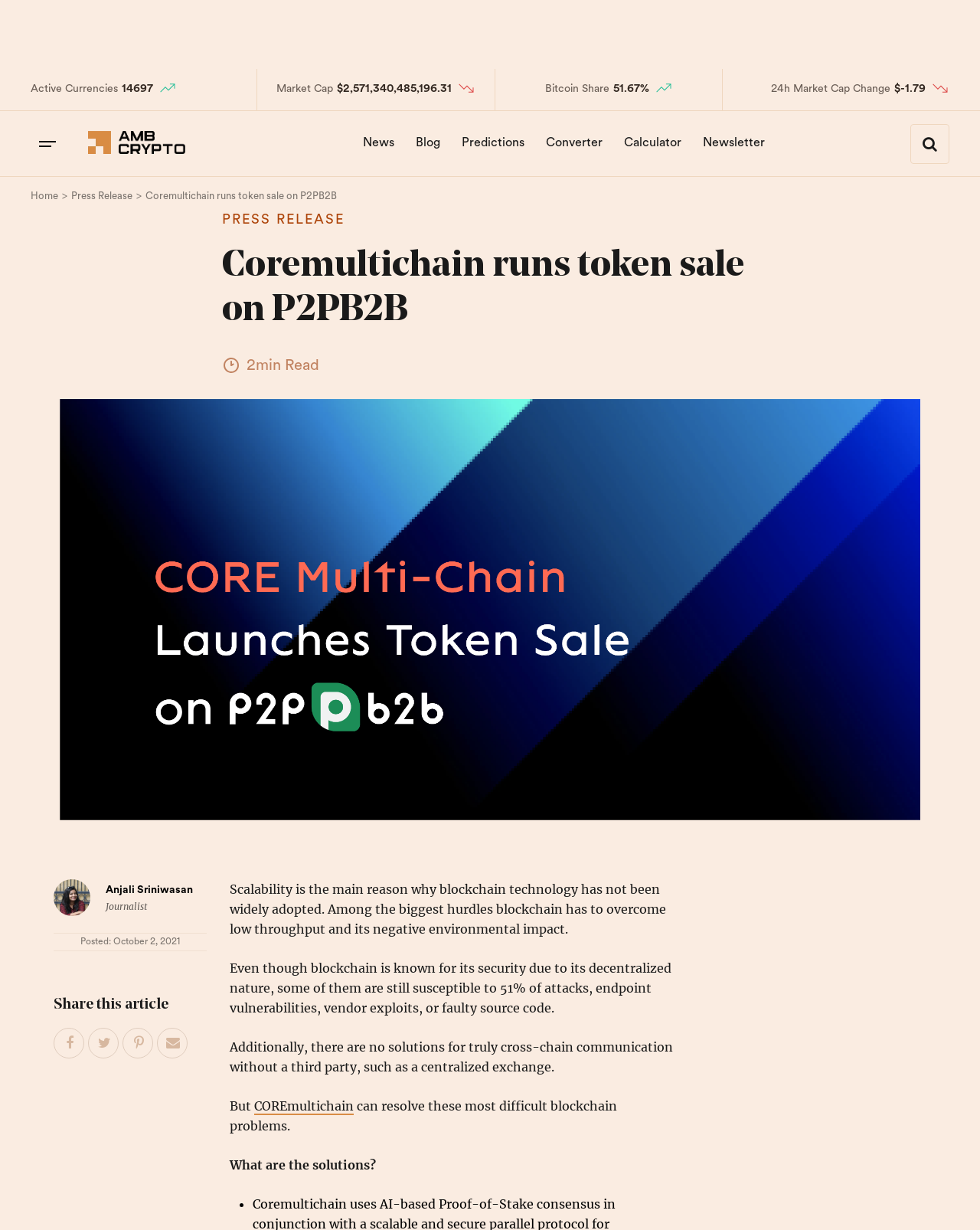How many active currencies are there?
Refer to the screenshot and deliver a thorough answer to the question presented.

I found the answer by looking at the 'Active Currencies' section on the webpage, which displays the number of active currencies as '14697'.